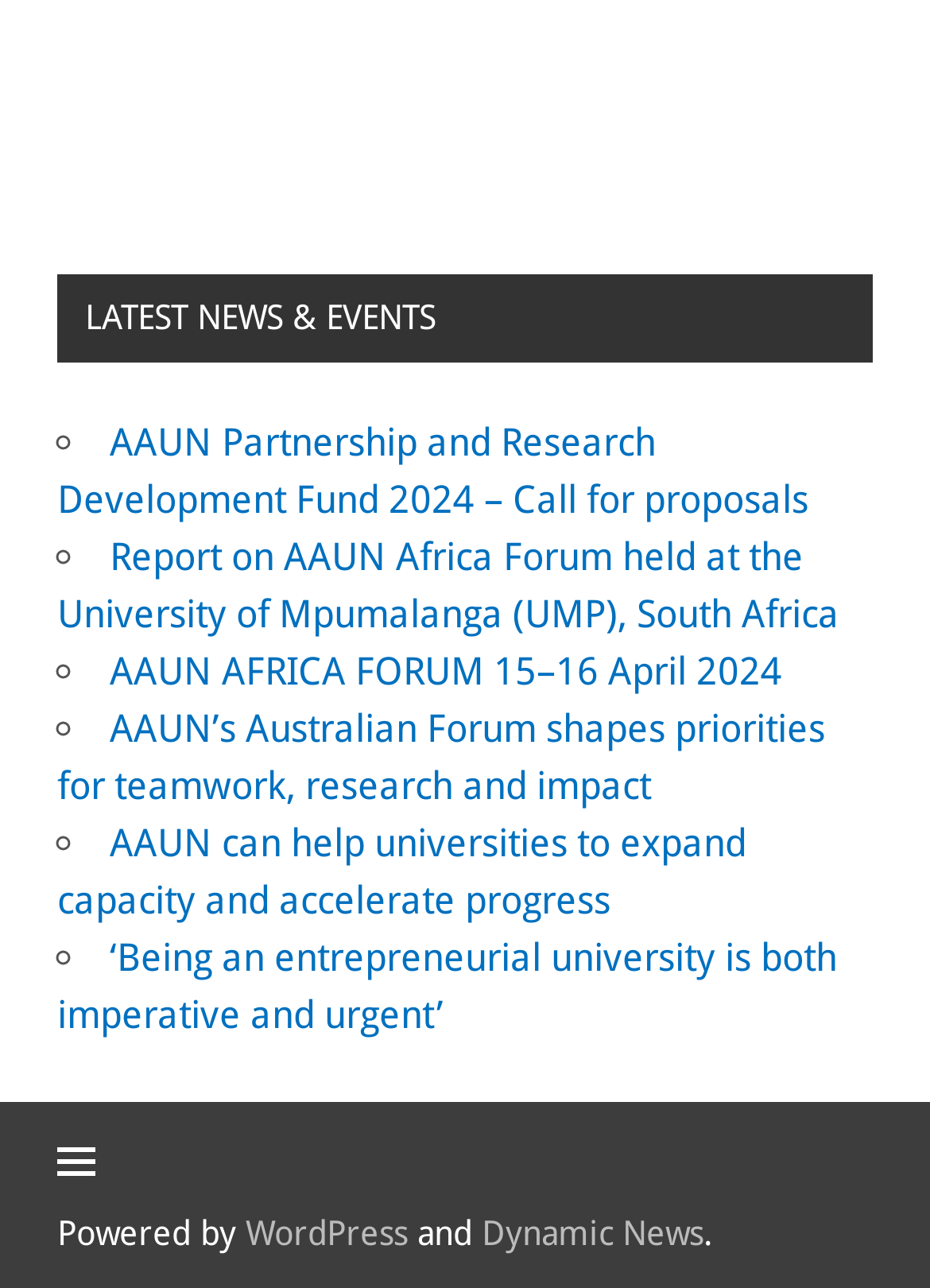Using the description "Dynamic News", predict the bounding box of the relevant HTML element.

[0.518, 0.943, 0.756, 0.972]